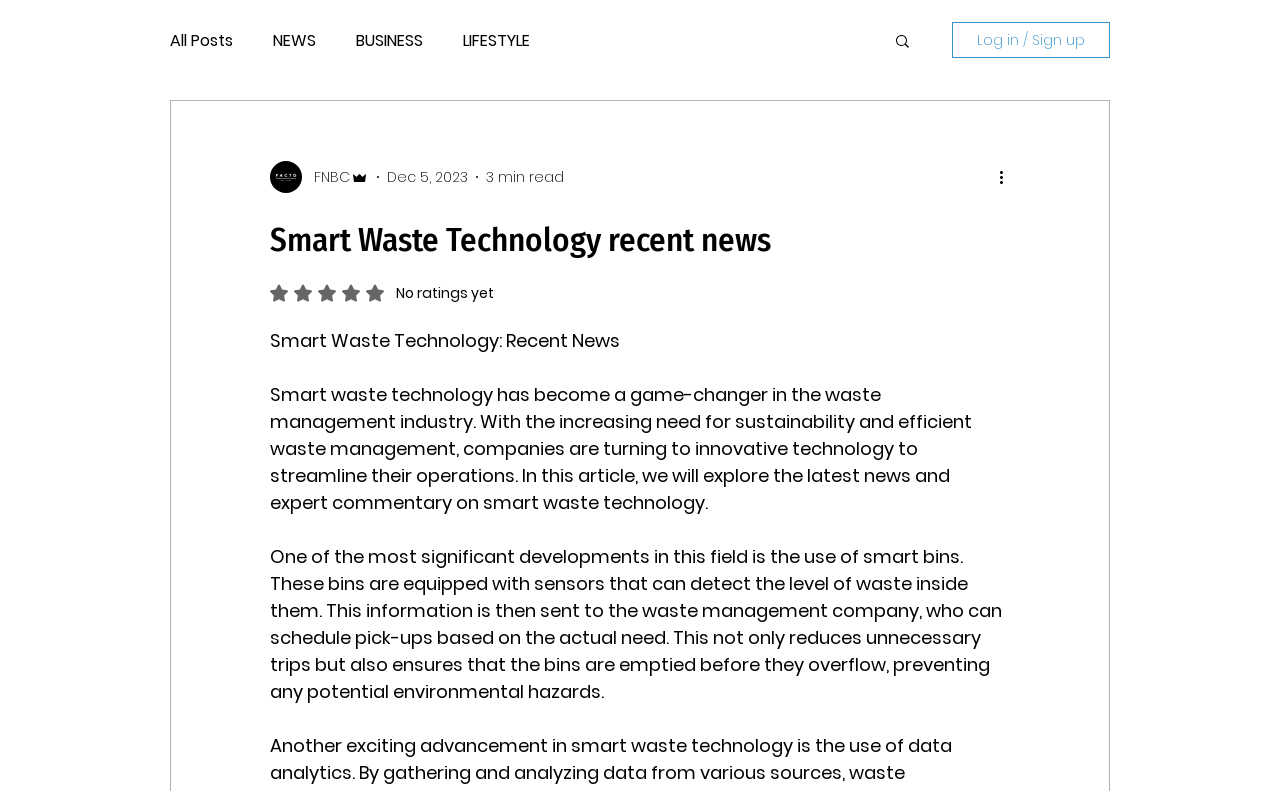Determine the bounding box coordinates for the region that must be clicked to execute the following instruction: "Click HOME".

None